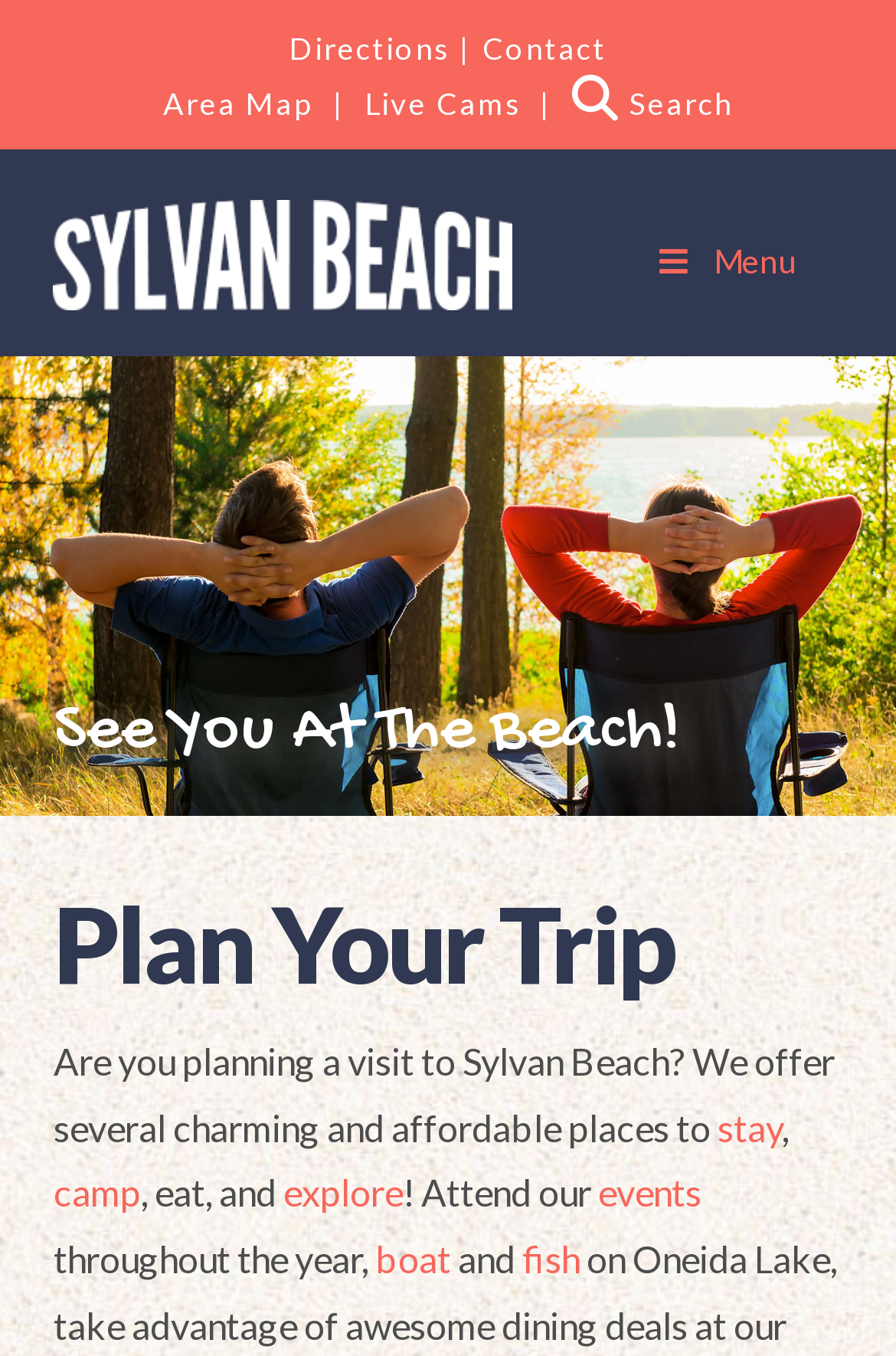Find the bounding box coordinates of the area to click in order to follow the instruction: "View area map".

[0.182, 0.063, 0.351, 0.09]